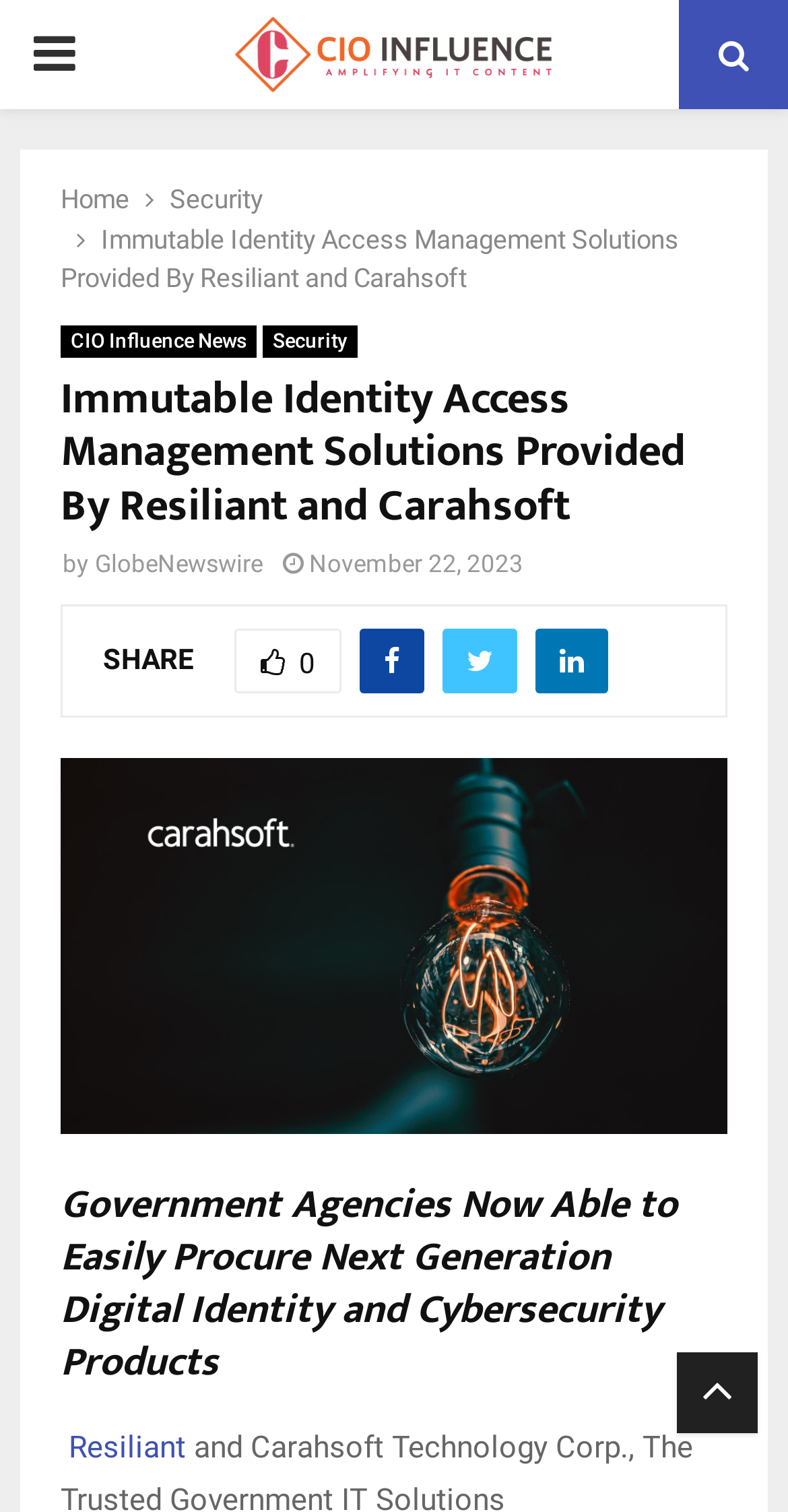Identify the bounding box coordinates of the clickable region necessary to fulfill the following instruction: "Read CIO Influence News". The bounding box coordinates should be four float numbers between 0 and 1, i.e., [left, top, right, bottom].

[0.077, 0.215, 0.326, 0.236]